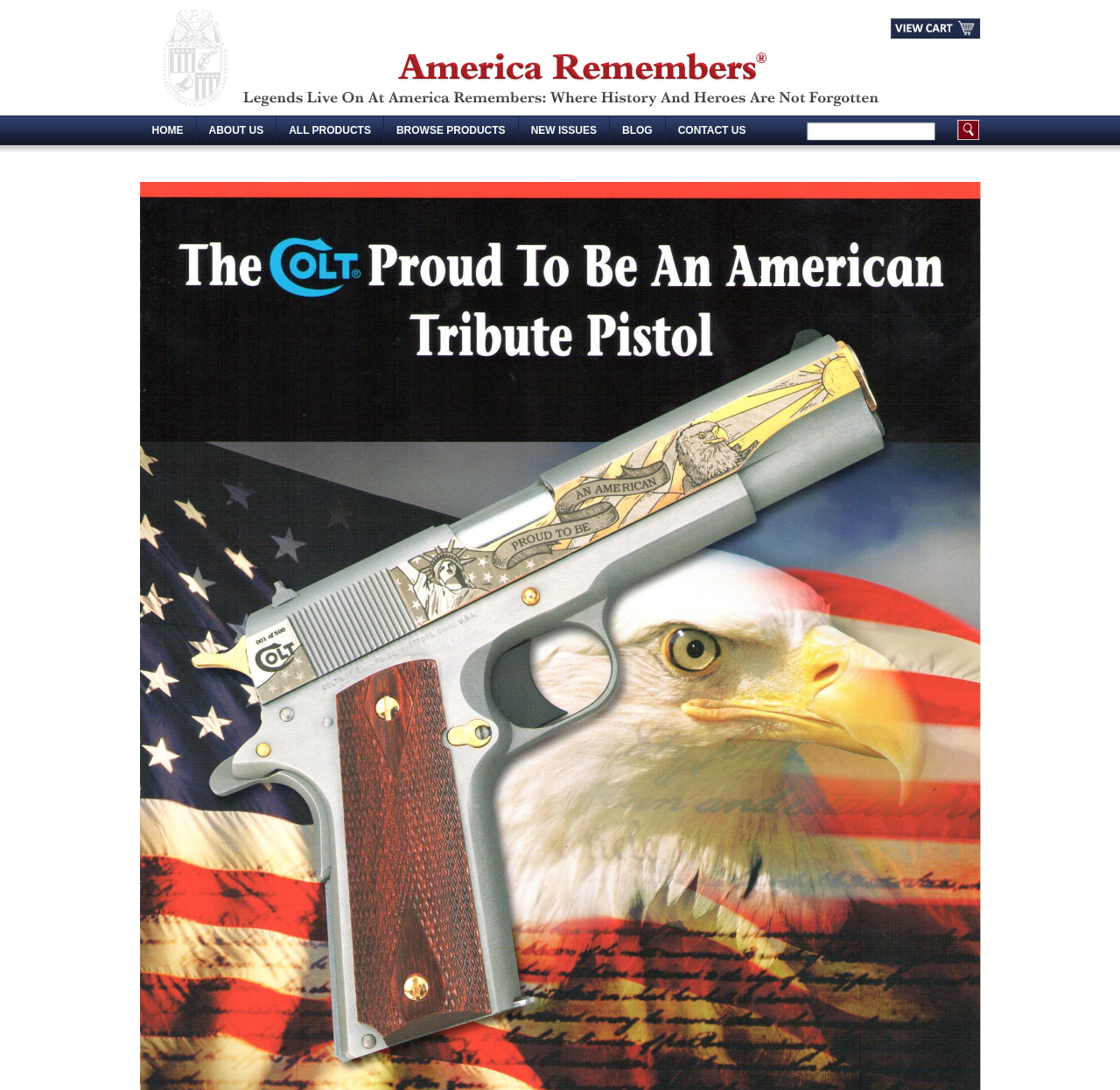Please indicate the bounding box coordinates for the clickable area to complete the following task: "Click the HOME link". The coordinates should be specified as four float numbers between 0 and 1, i.e., [left, top, right, bottom].

[0.125, 0.106, 0.175, 0.133]